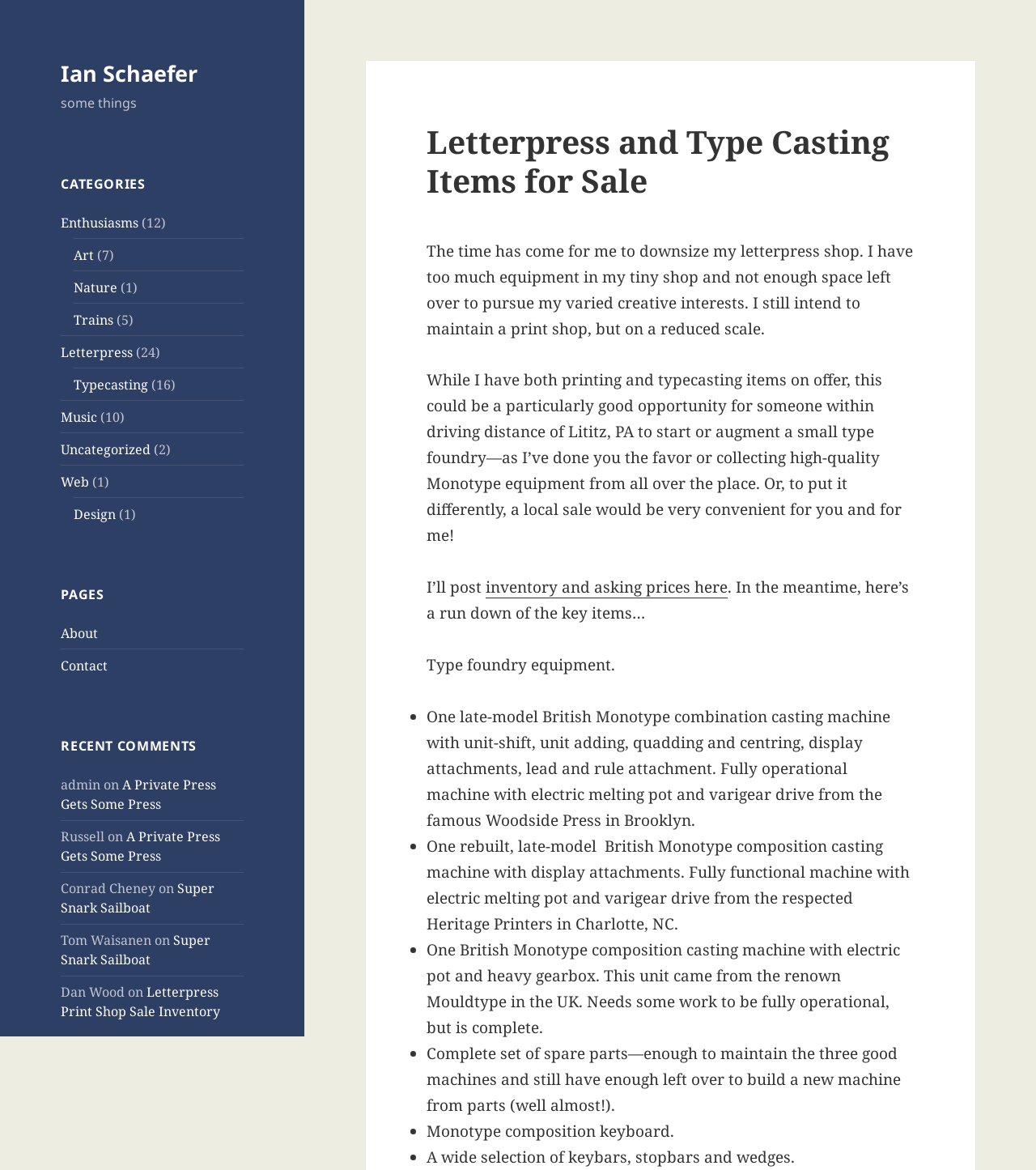What is the category with 12 items?
Please provide a single word or phrase as your answer based on the image.

Enthusiasms